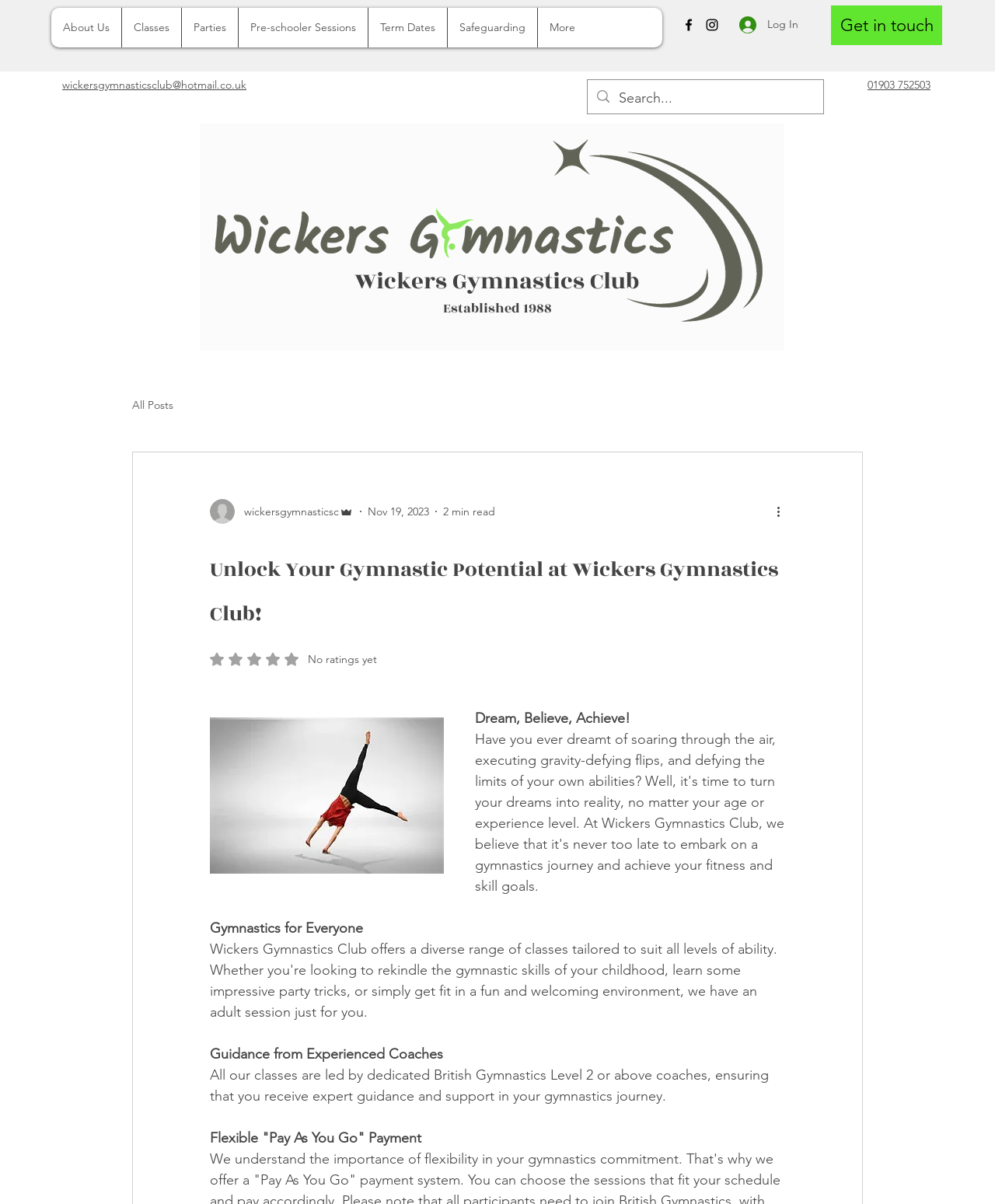What is the phone number of the gymnastics club?
Can you offer a detailed and complete answer to this question?

I found the answer by looking at the link element with the text '01903 752503' at coordinates [0.872, 0.065, 0.935, 0.076]. This element is a link, and its text content is the phone number of the gymnastics club.